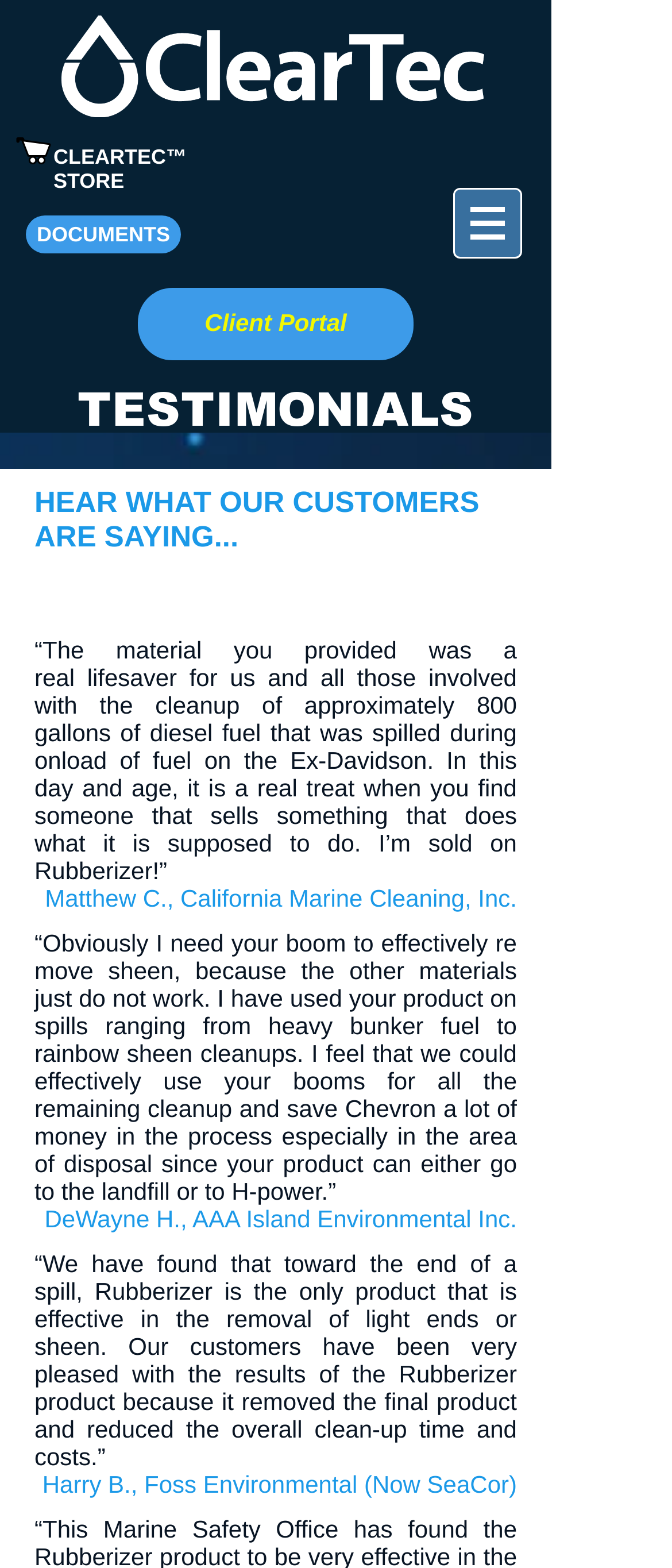Construct a comprehensive description capturing every detail on the webpage.

The webpage is about testimonials for ClearTec, a company that provides environmental cleanup solutions. At the top left corner, there is a white logo of ClearTec, which is also a link. Next to the logo, there is a button labeled "DOCUMENTS". Below the logo, there is a link to the "Client Portal" and a heading that reads "CLEARTEC STORE".

On the top right corner, there is a navigation menu labeled "Site" with a button that has a popup menu. The menu is not expanded by default.

The main content of the webpage is a section with the heading "HEAR WHAT OUR CUSTOMERS ARE SAYING...". This section contains four testimonials from satisfied customers, each with a quote and the customer's name and company. The testimonials are from Matthew C. of California Marine Cleaning, Inc., DeWayne H. of AAA Island Environmental Inc., and Harry B. of Foss Environmental (Now SeaCor). The quotes describe the effectiveness of ClearTec's products in cleaning up oil spills and removing sheen.

Above the testimonials, there is a heading that reads "TESTIMONIALS", which indicates the start of the testimonials section. Overall, the webpage is focused on showcasing the positive experiences of ClearTec's customers with their products.